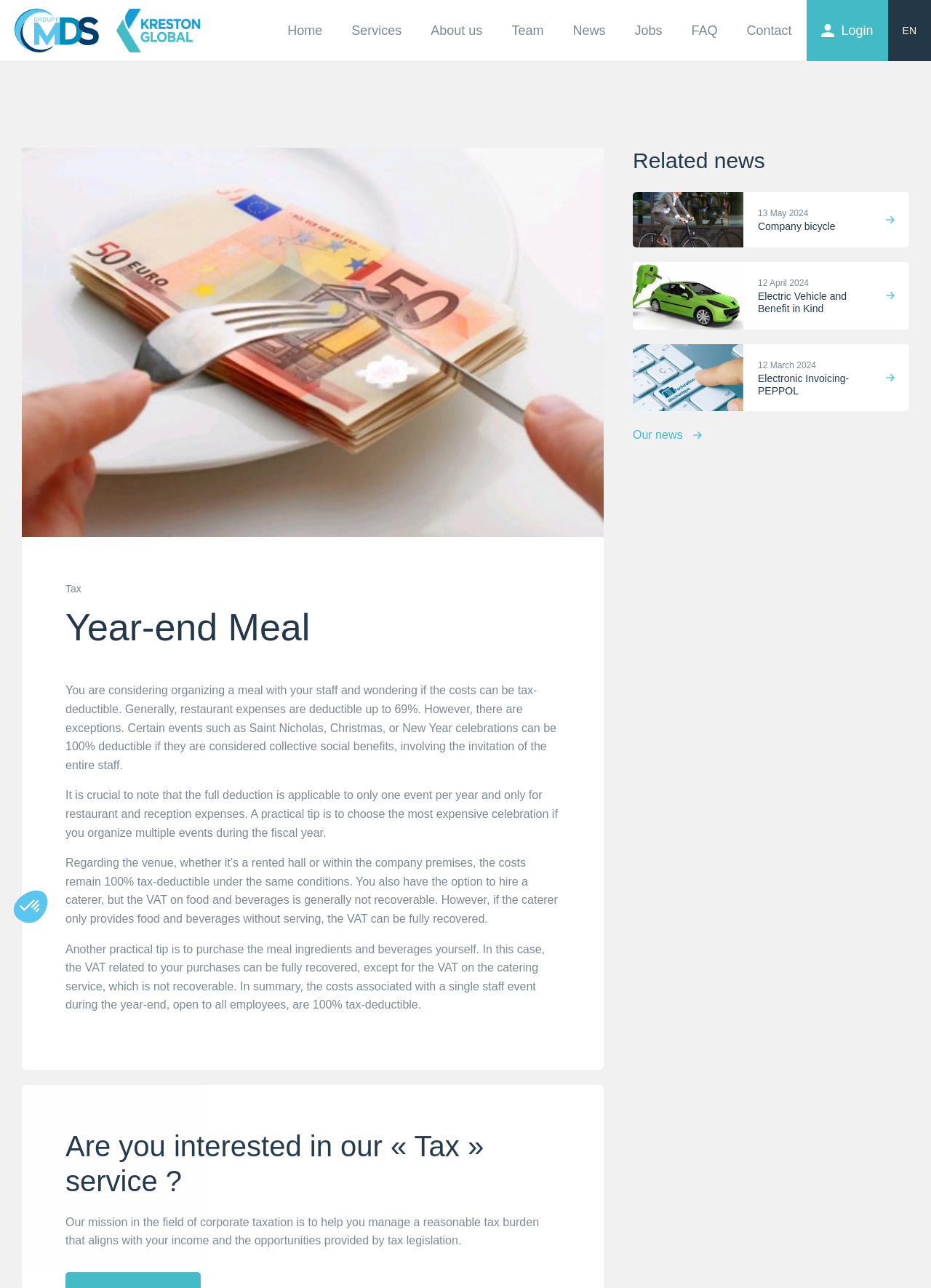Ascertain the bounding box coordinates for the UI element detailed here: "13 May 2024 Company bicycle". The coordinates should be provided as [left, top, right, bottom] with each value being a float between 0 and 1.

[0.68, 0.149, 0.977, 0.192]